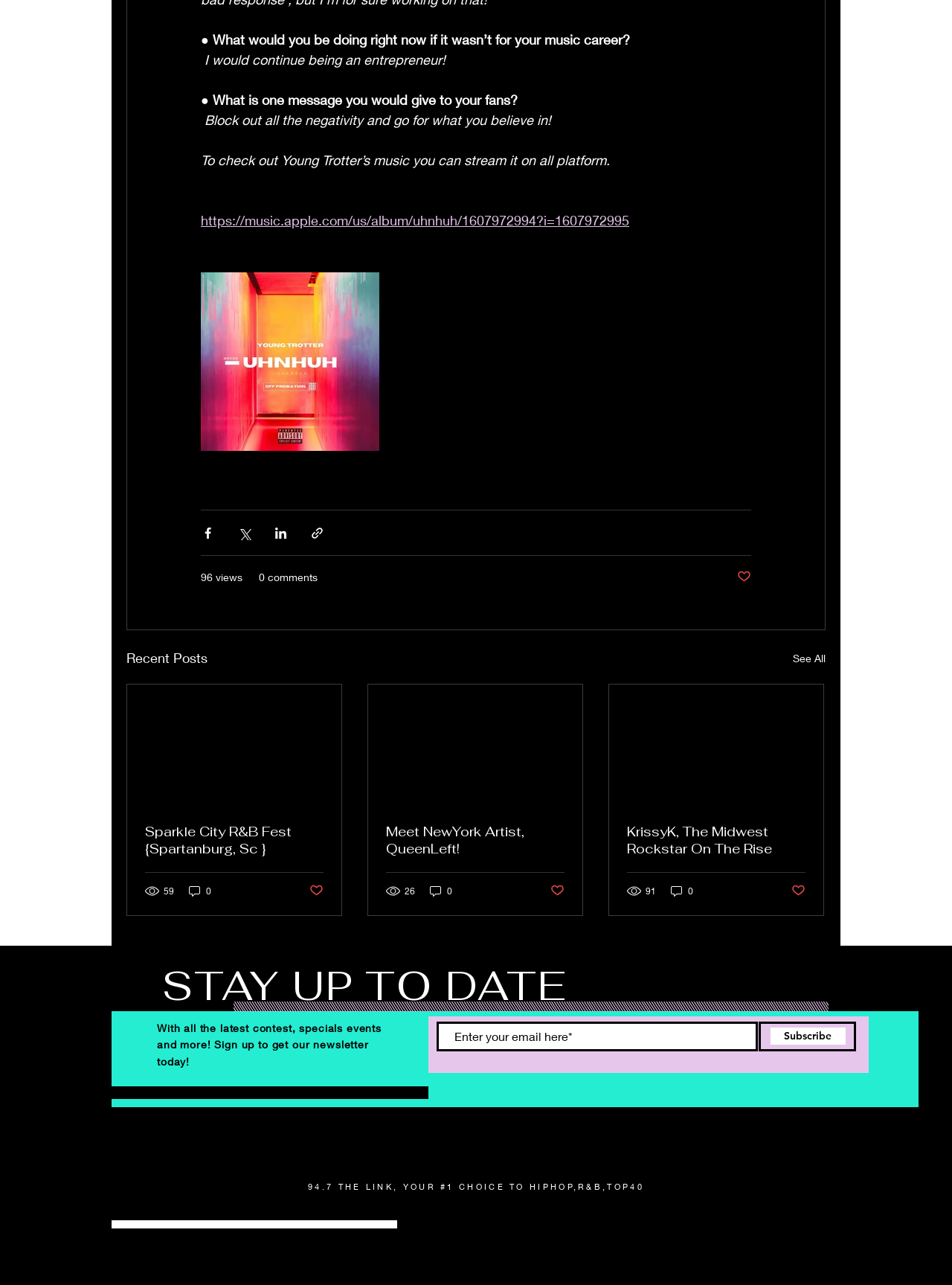Determine the bounding box coordinates in the format (top-left x, top-left y, bottom-right x, bottom-right y). Ensure all values are floating point numbers between 0 and 1. Identify the bounding box of the UI element described by: 96 views

[0.211, 0.443, 0.255, 0.455]